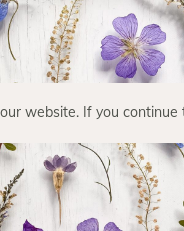Give a thorough caption of the image, focusing on all visible elements.

The image features a serene arrangement of delicate dried flowers and foliage laid out against a light, textured background. Prominently displayed are several lavender-hued flowers, including those with distinctive petals and shapes, intertwined with softer beige grasses and other botanical elements that enhance the natural aesthetic. This composition evokes a sense of tranquility and the beauty of nature, making it ideal for themes related to floral design, home decor, or sustainable living. The overall presentation invites viewers to appreciate the intricate details and organic forms of each component, celebrating the elegance found in simplicity.